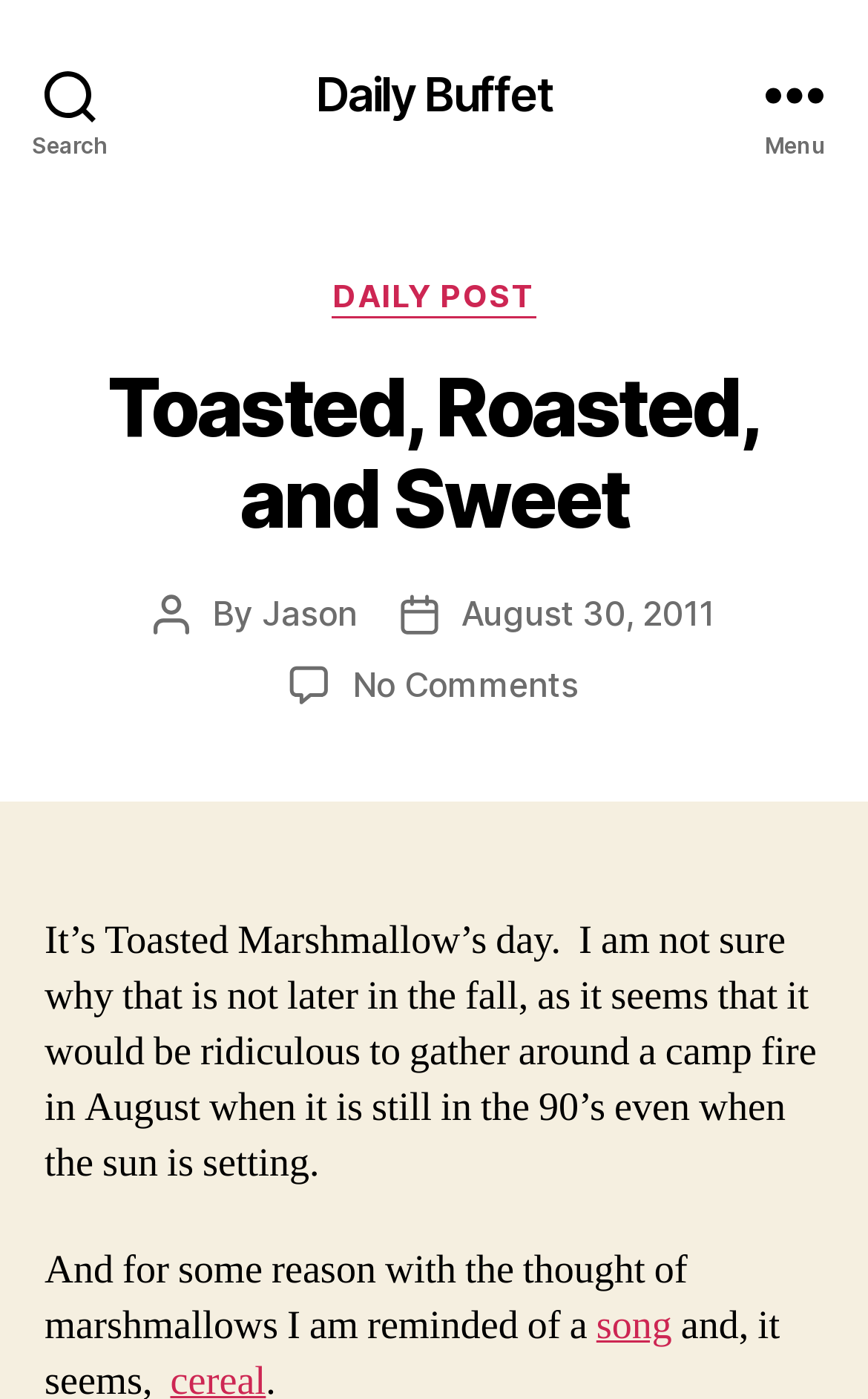Find and extract the text of the primary heading on the webpage.

Toasted, Roasted, and Sweet